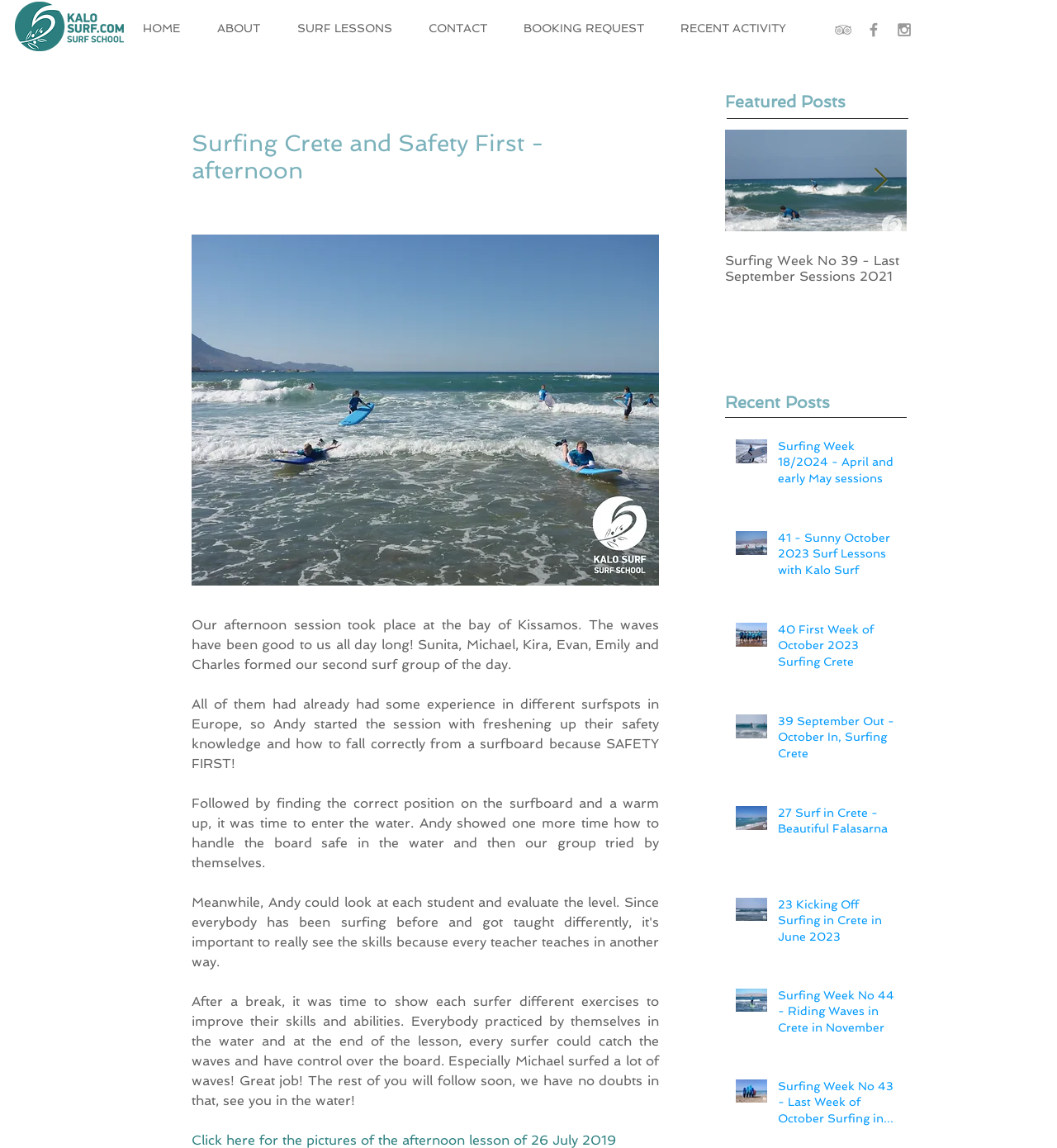Kindly provide the bounding box coordinates of the section you need to click on to fulfill the given instruction: "Read the post Surfing Week No 39 - Last September Sessions 2021".

[0.686, 0.113, 0.858, 0.317]